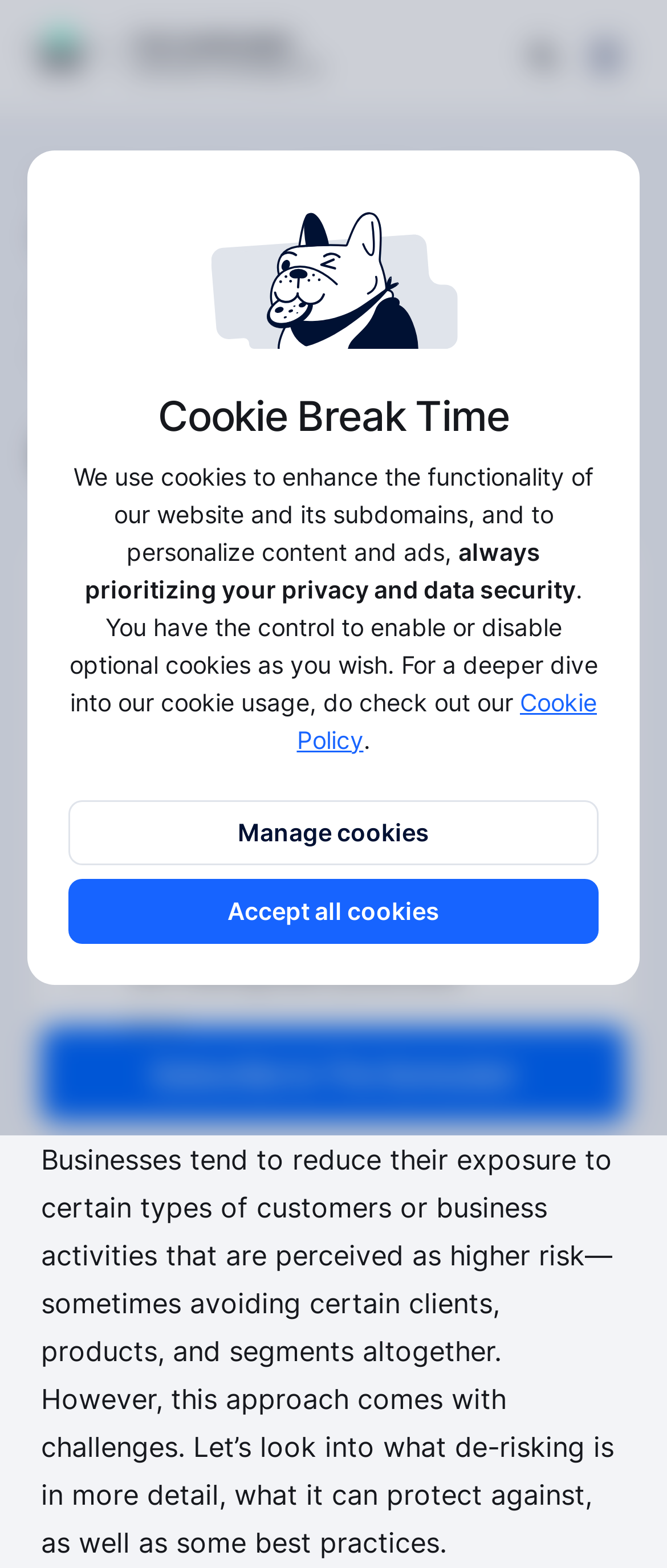Detail the various sections and features of the webpage.

The webpage is about de-risking, a strategy used by businesses to reduce their exposure to certain types of customers or business activities that are perceived as higher risk. The page is divided into sections, with a prominent heading "De-Risking Explained" at the top. 

Below the heading, there is a brief introduction to de-risking, followed by a section highlighting the importance of adopting de-risking strategies. The author of the article, Alyssa Abrams, is mentioned, along with her title, Senior Content Manager.

The main content of the page is organized into sections, each with a heading that summarizes the topic. These sections include "What is de-risking?", "Forms of de-risking", "De-risking challenges", "What de-risking can mitigate", "De-risking strategies", "De-risking best practices", and "FAQ". Each section has a link to a more detailed explanation of the topic.

At the top of the page, there is a cookie notification dialog with a "Cookie Break Time" title, which informs users about the website's cookie usage and provides options to manage or accept cookies. There are also several images on the page, including a cookie dog image and an image of Alyssa Abrams.

On the top-right corner of the page, there is a navigation toggle button and a logo image. On the top-left corner, there is a link to "Regulatory compliance" and a date "Jan 17, 2024" with a "3 min read" indicator. At the bottom of the page, there is a call-to-action to subscribe to "The Sumsuber".